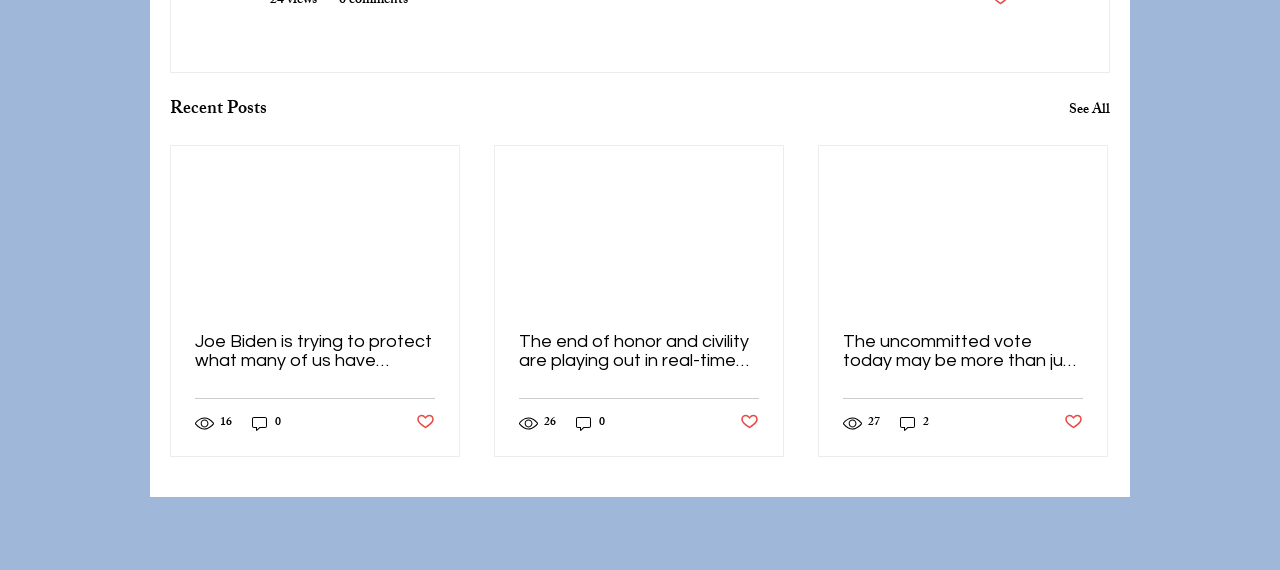Answer the question using only one word or a concise phrase: What is the text of the second post?

The end of honor and civility are playing out in real-time as we quietly watch.